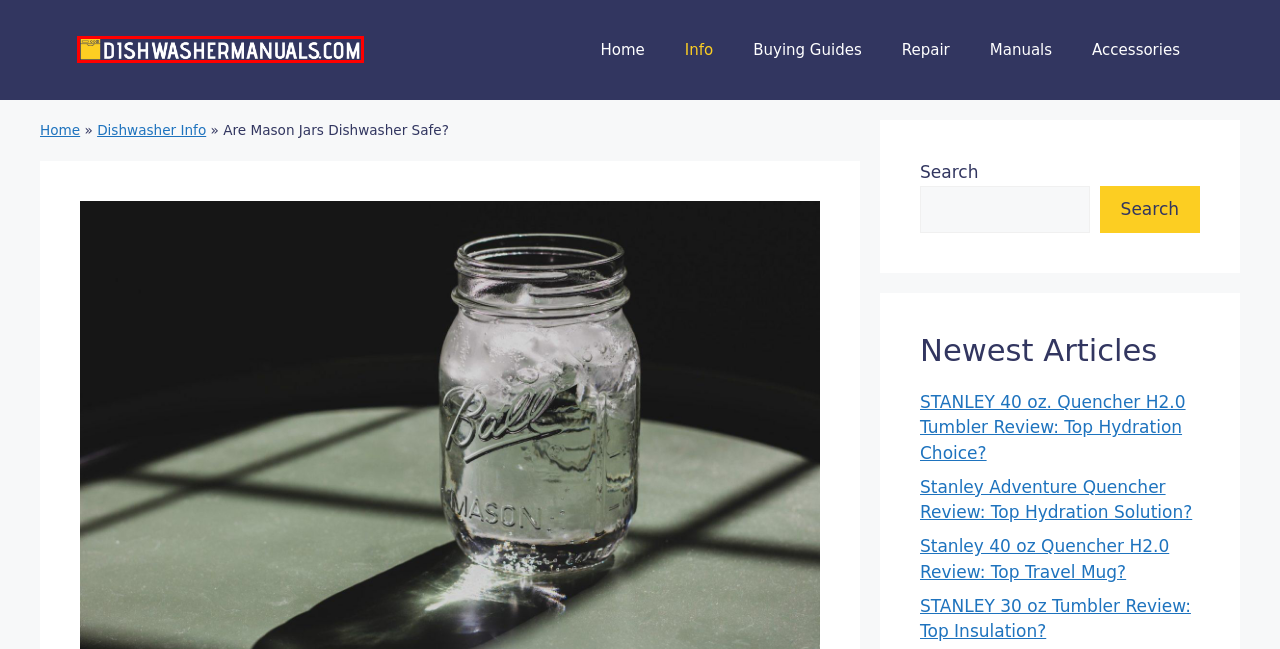You have a screenshot of a webpage, and a red bounding box highlights an element. Select the webpage description that best fits the new page after clicking the element within the bounding box. Options are:
A. Dishwasher Info
B. Dishwasher Repair
C. Dishwasher Buying Guides
D. STANLEY 30 oz Tumbler Review: Top Insulation?
E. Stanley 40 oz Quencher H2.0 Review: Top Travel Mug?
F. Dishwasher Accessories
G. Dishwasher Manuals - Dishwasher Manuals, Tips, and Reviews
H. Dishwasher Manuals

G